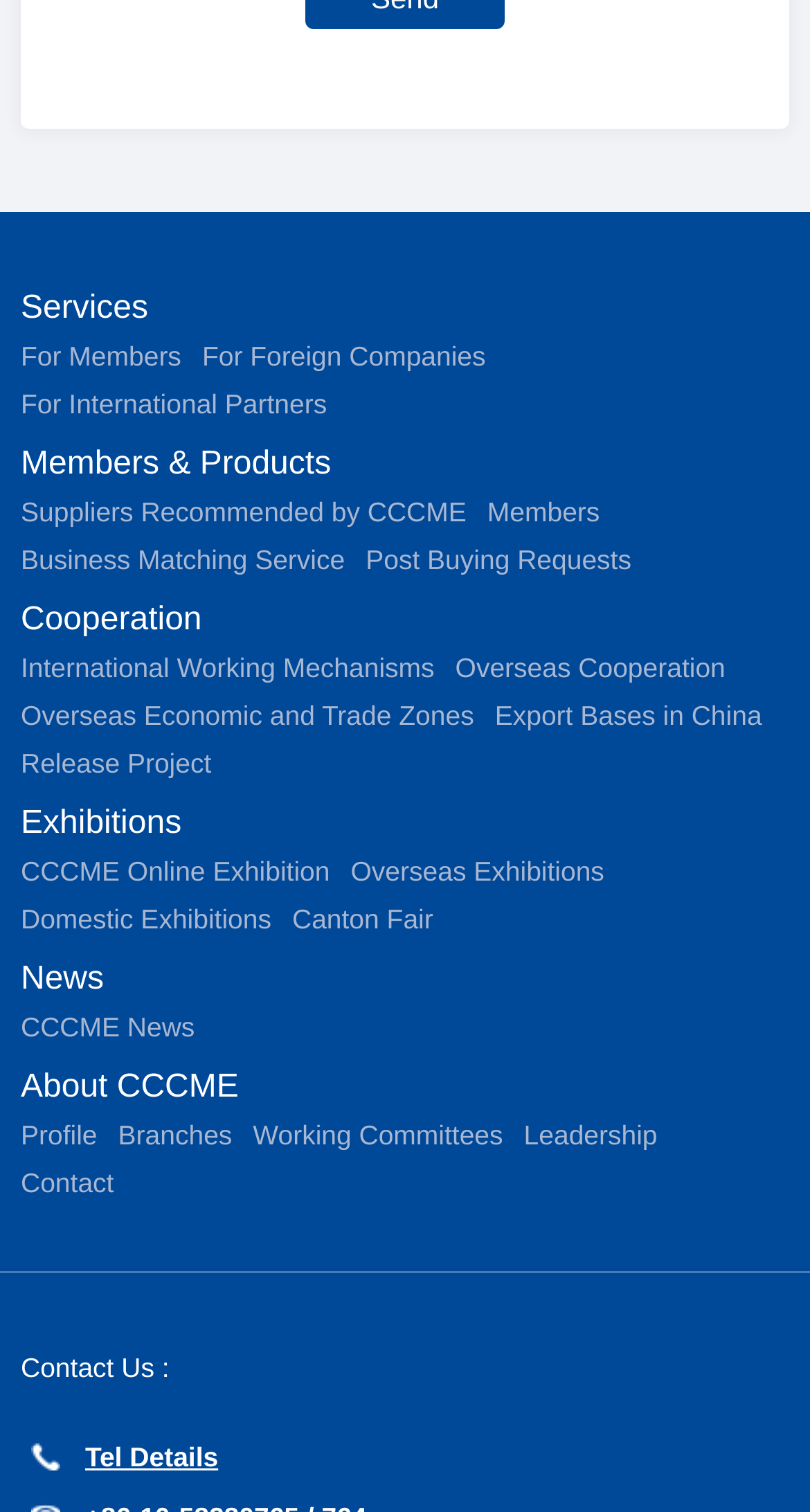Using the provided element description, identify the bounding box coordinates as (top-left x, top-left y, bottom-right x, bottom-right y). Ensure all values are between 0 and 1. Description: Overseas Economic and Trade Zones

[0.026, 0.463, 0.585, 0.484]